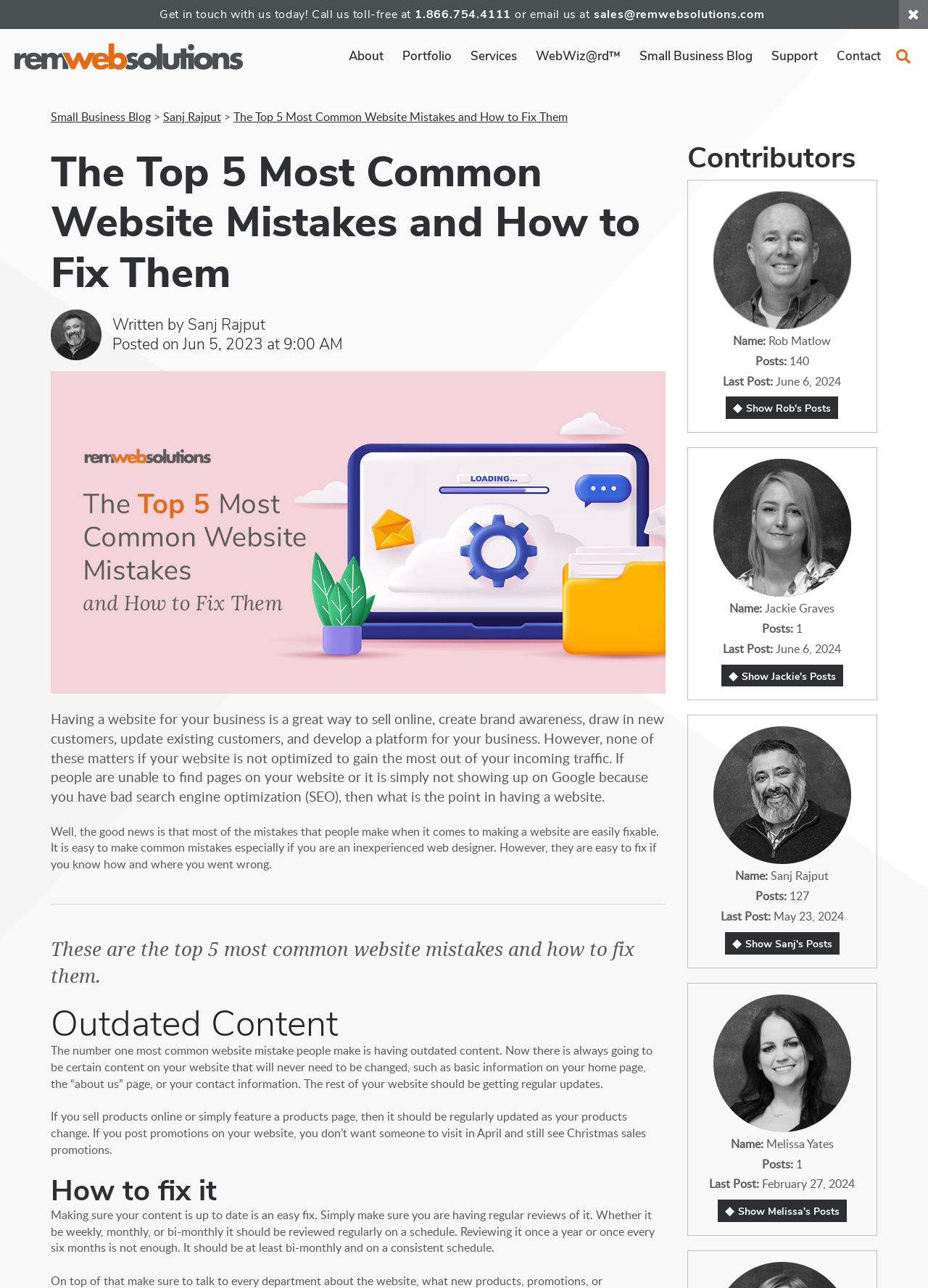Pinpoint the bounding box coordinates of the clickable area needed to execute the instruction: "Call the toll-free number". The coordinates should be specified as four float numbers between 0 and 1, i.e., [left, top, right, bottom].

[0.447, 0.005, 0.551, 0.018]